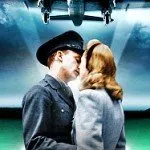Generate an elaborate description of what you see in the image.

The image captures a poignant moment from the play "Flare Path," written by renowned playwright Terrence Rattigan. Set against a dramatic backdrop, a pilot in military uniform leans in to kiss a woman dressed in elegant attire, evoking the emotional intensity of their relationship amidst the turmoil of World War II. The imagery symbolizes love and connection in times of uncertainty, resonating with the themes of sacrifice and yearning portrayed in Rattigan's work. The visual elements suggest a narrative of hope, highlighting the intersection of personal and historical conflicts in this compelling revival of the classic drama.